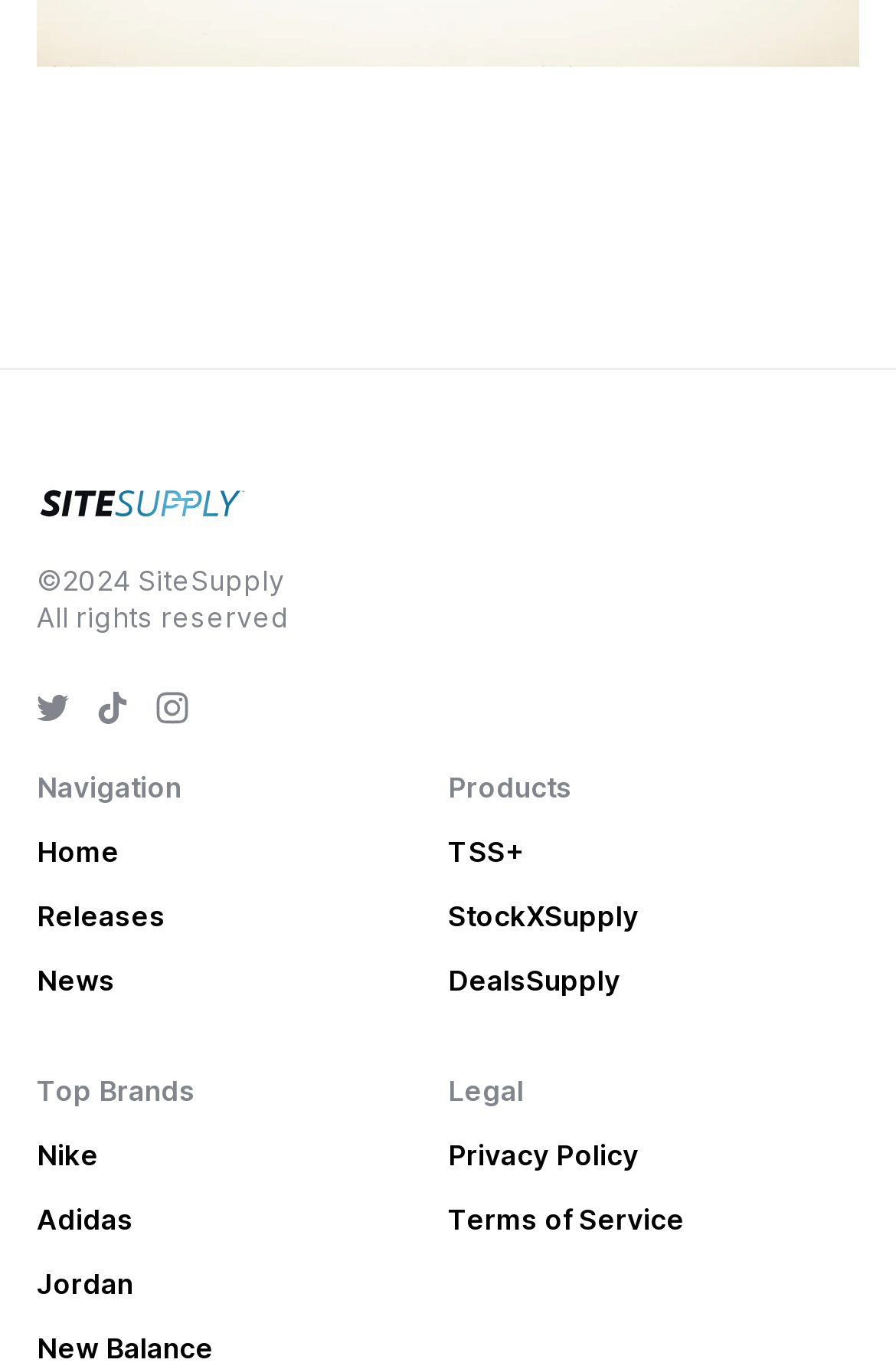What social media platforms does SiteSupply have?
Based on the screenshot, provide a one-word or short-phrase response.

Twitter, TikTok, Instagram